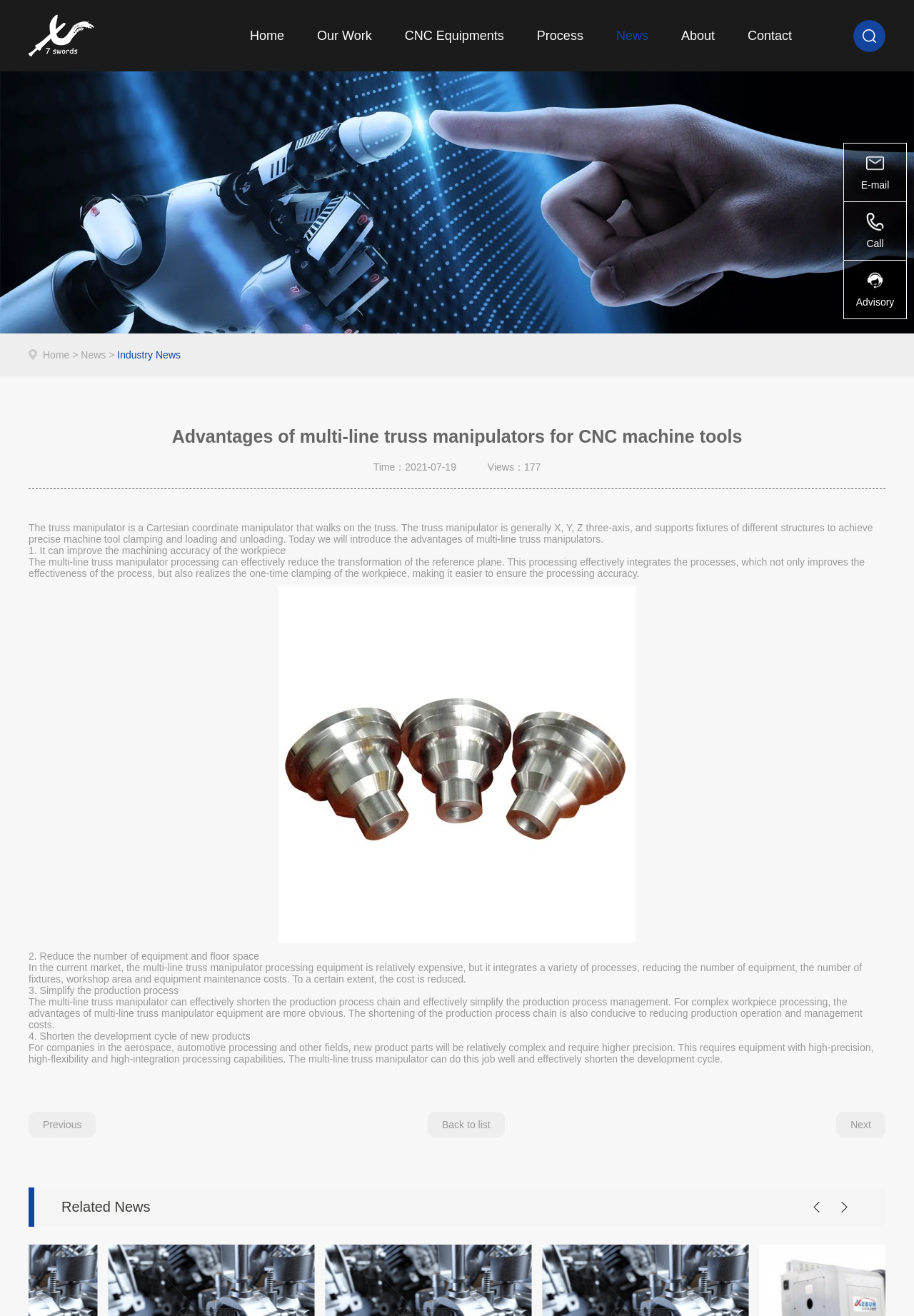Show the bounding box coordinates for the element that needs to be clicked to execute the following instruction: "Visit the Wealth Management page". Provide the coordinates in the form of four float numbers between 0 and 1, i.e., [left, top, right, bottom].

None